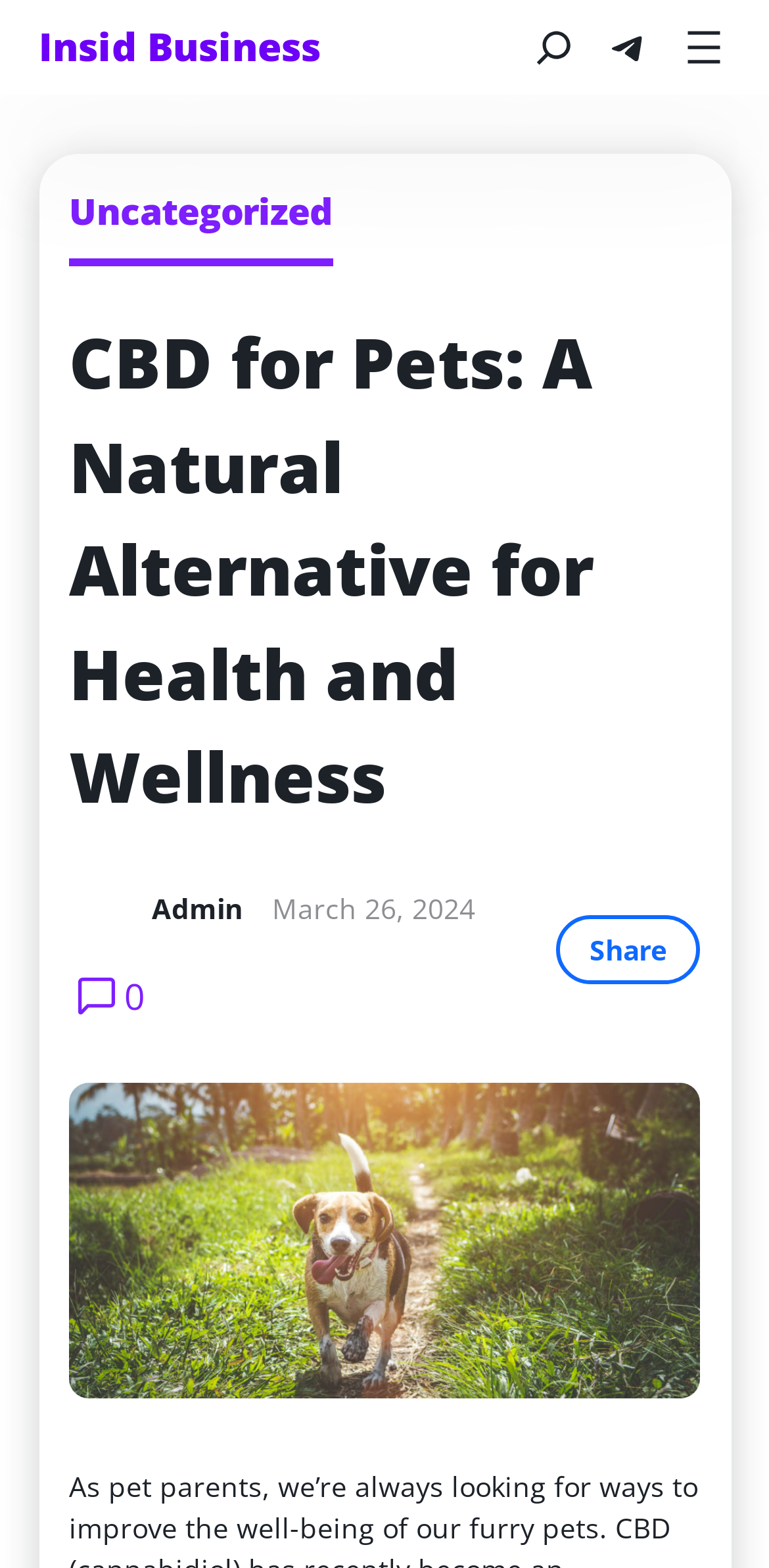Please find and generate the text of the main header of the webpage.

CBD for Pets: A Natural Alternative for Health and Wellness